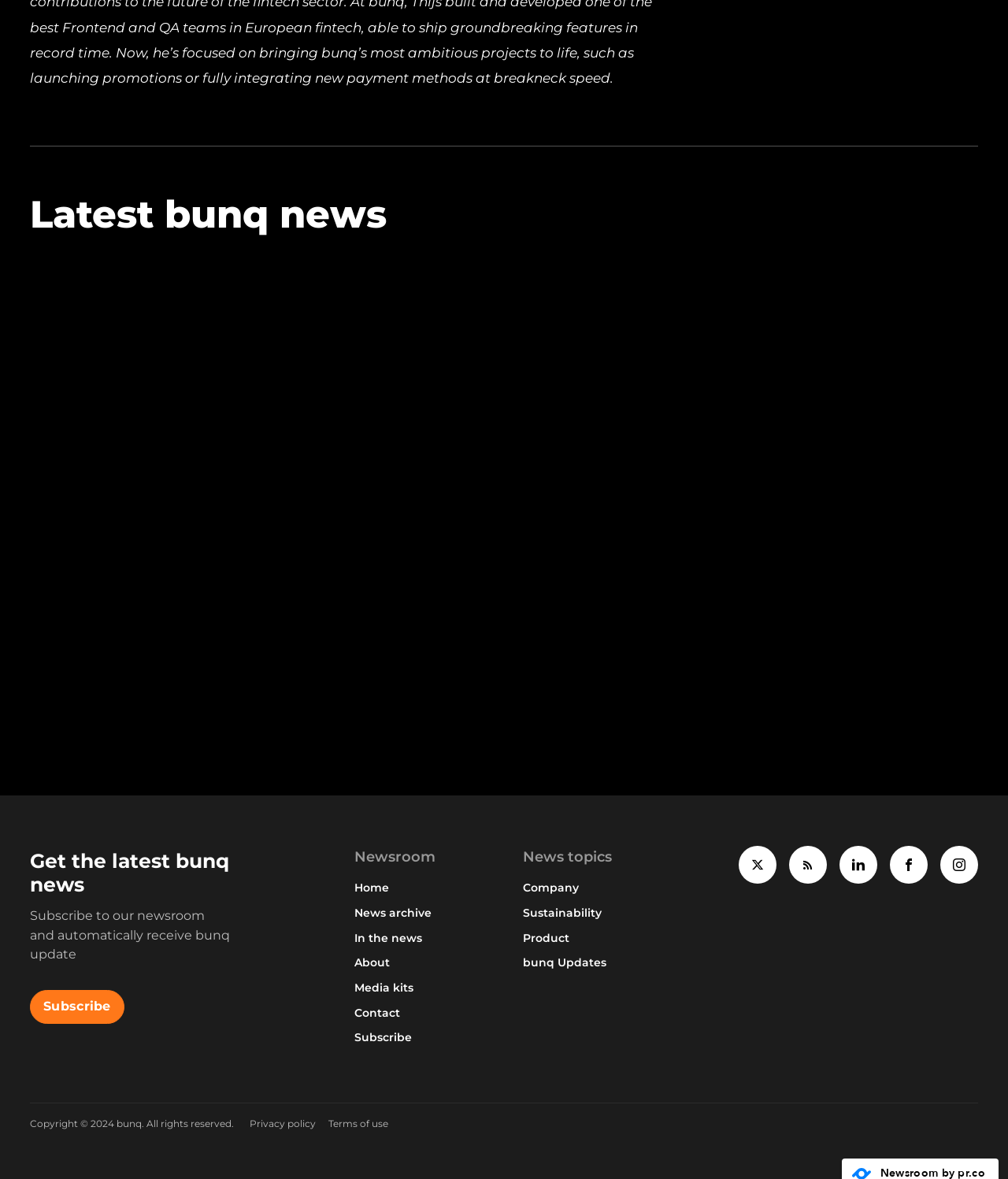Identify the bounding box coordinates for the region to click in order to carry out this instruction: "Check the company news". Provide the coordinates using four float numbers between 0 and 1, formatted as [left, top, right, bottom].

[0.113, 0.4, 0.192, 0.41]